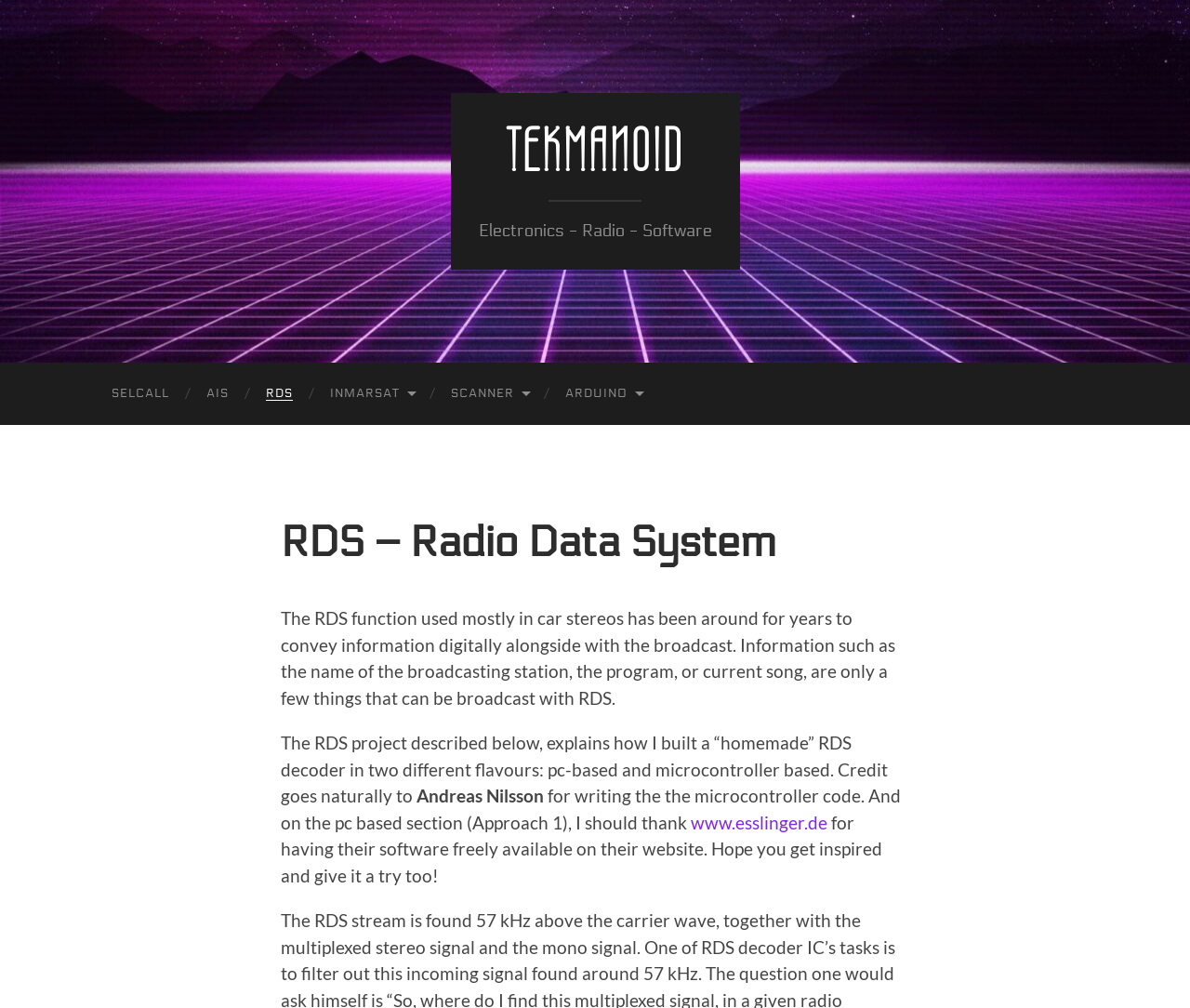Provide a one-word or short-phrase answer to the question:
Who is credited for writing the microcontroller code?

Andreas Nilsson